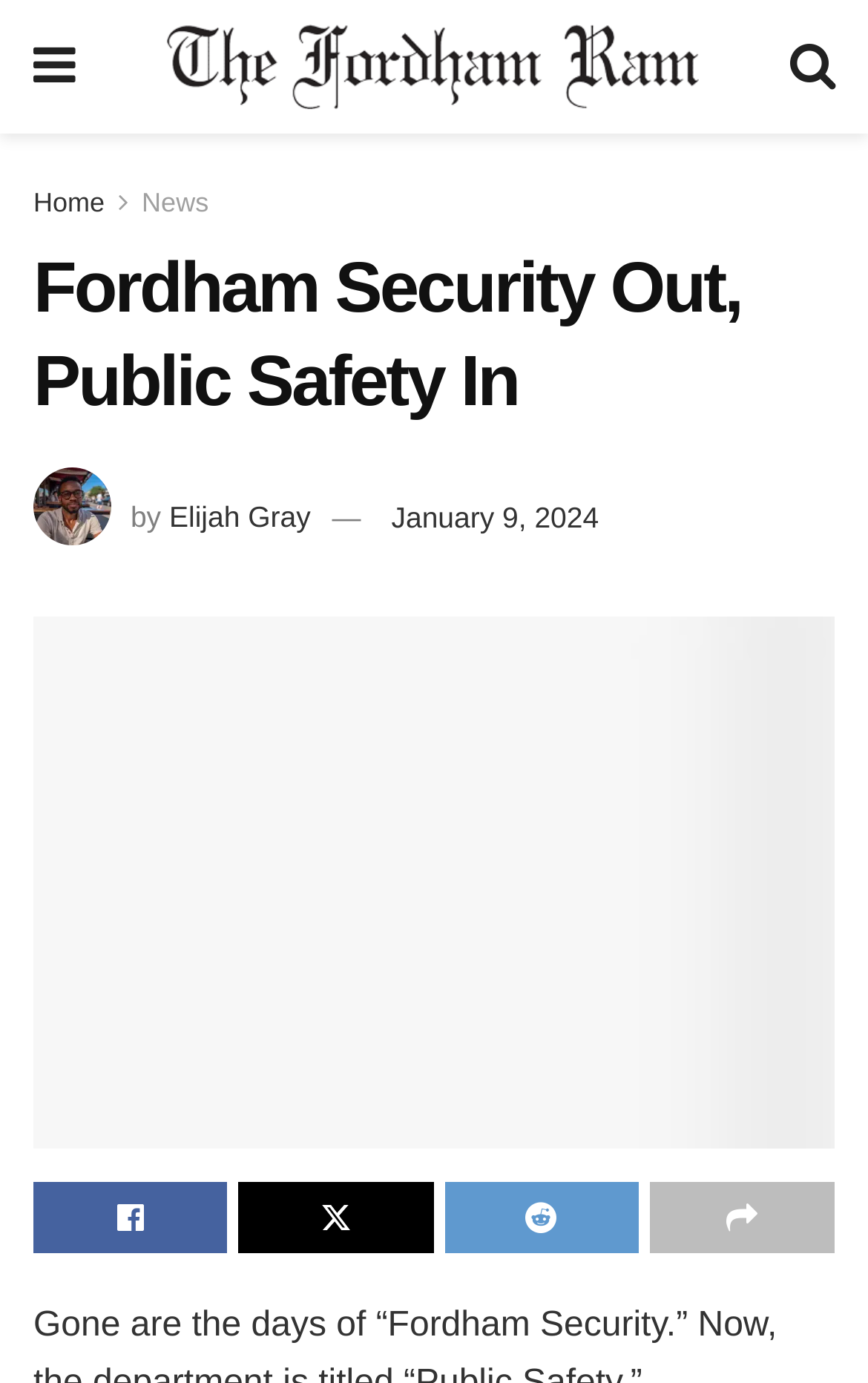What is the date of the article?
Please give a detailed and elaborate answer to the question.

I determined the answer by looking at the link element with the text 'January 9, 2024', which suggests that it is the date of the article.